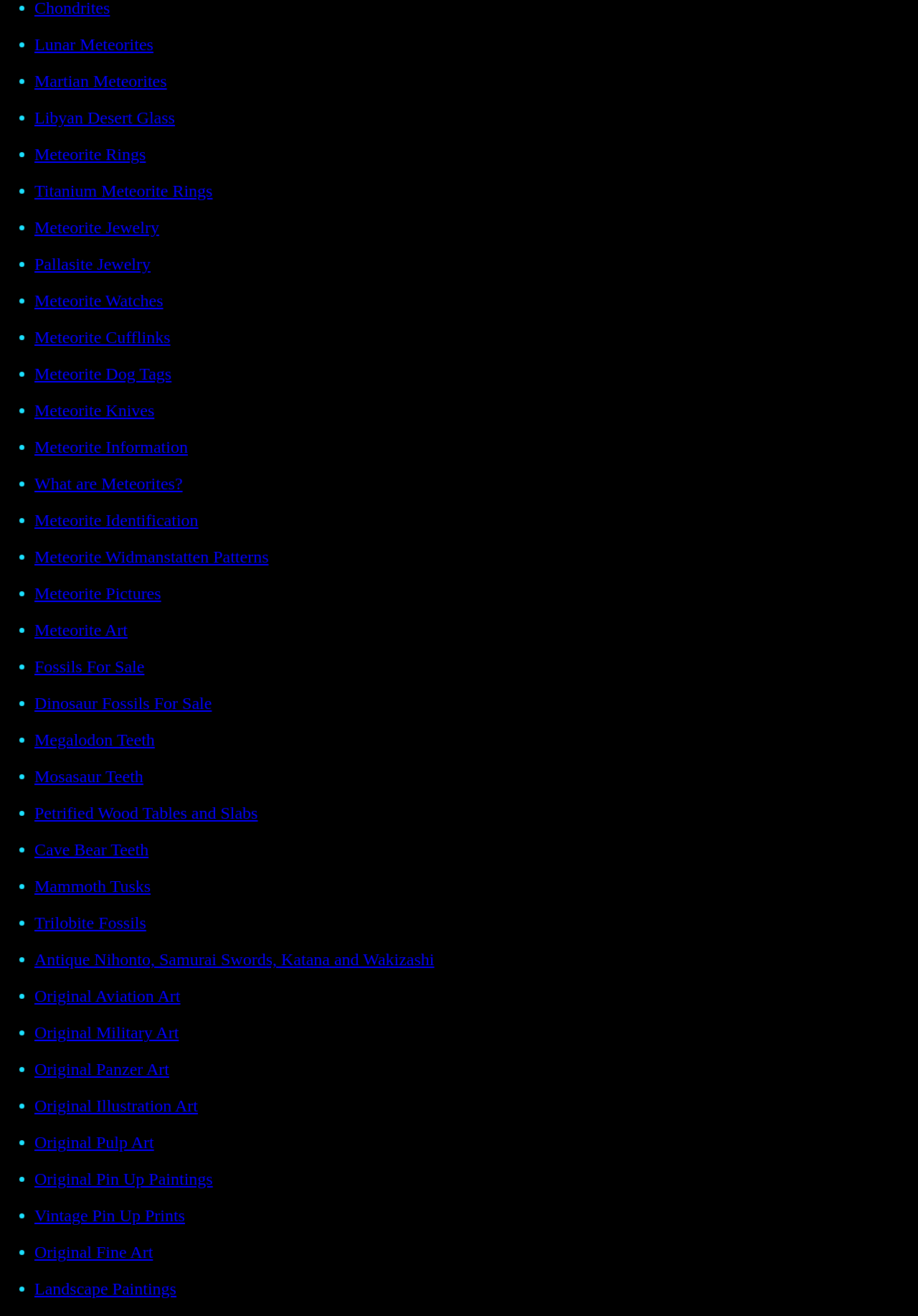Based on the element description Meteorite Knives, identify the bounding box of the UI element in the given webpage screenshot. The coordinates should be in the format (top-left x, top-left y, bottom-right x, bottom-right y) and must be between 0 and 1.

[0.038, 0.305, 0.168, 0.319]